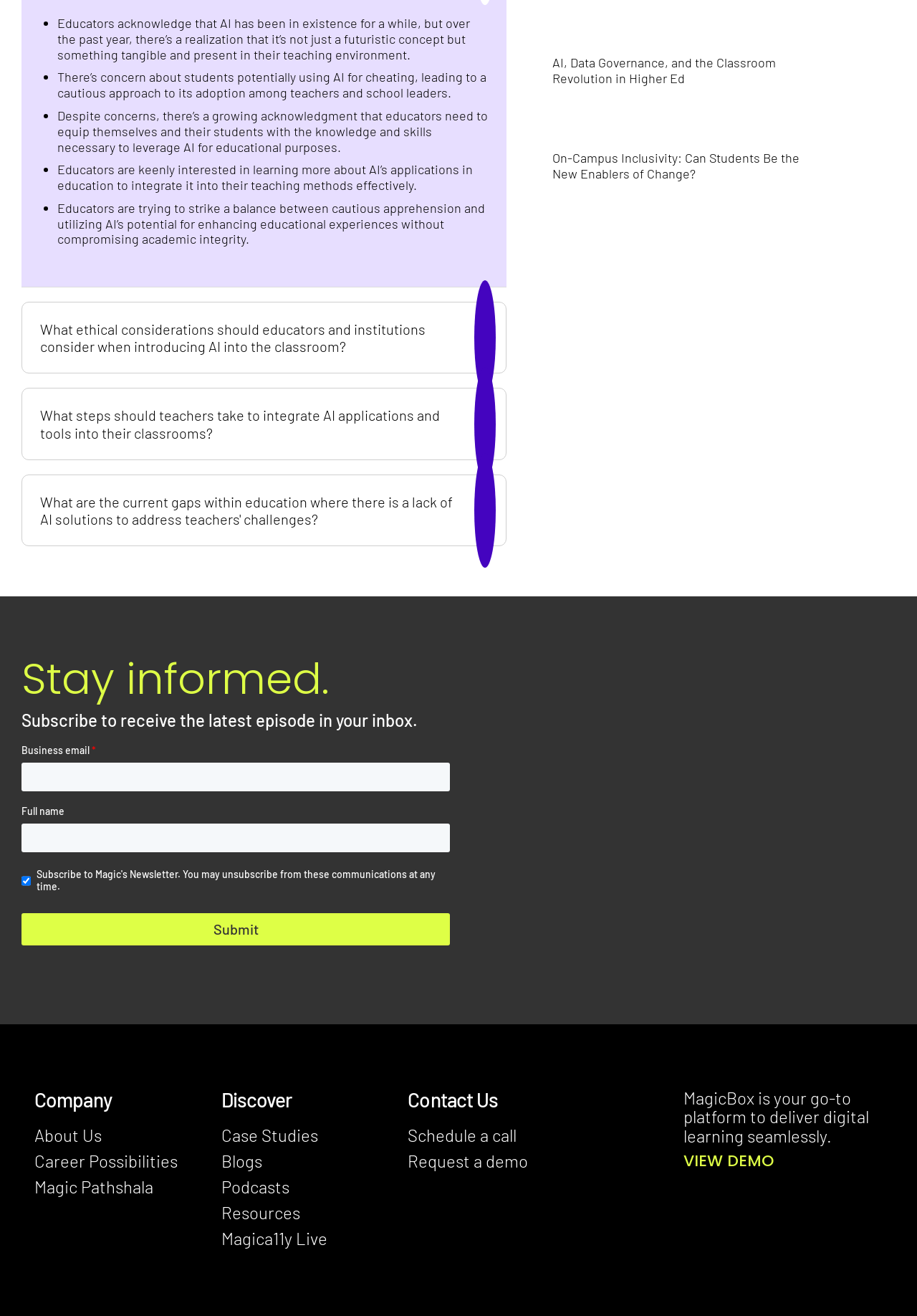What can educators do to integrate AI into their teaching methods?
Using the details shown in the screenshot, provide a comprehensive answer to the question.

The webpage suggests that educators need to equip themselves and their students with the knowledge and skills necessary to leverage AI for educational purposes, implying that this is a step towards integrating AI into their teaching methods.